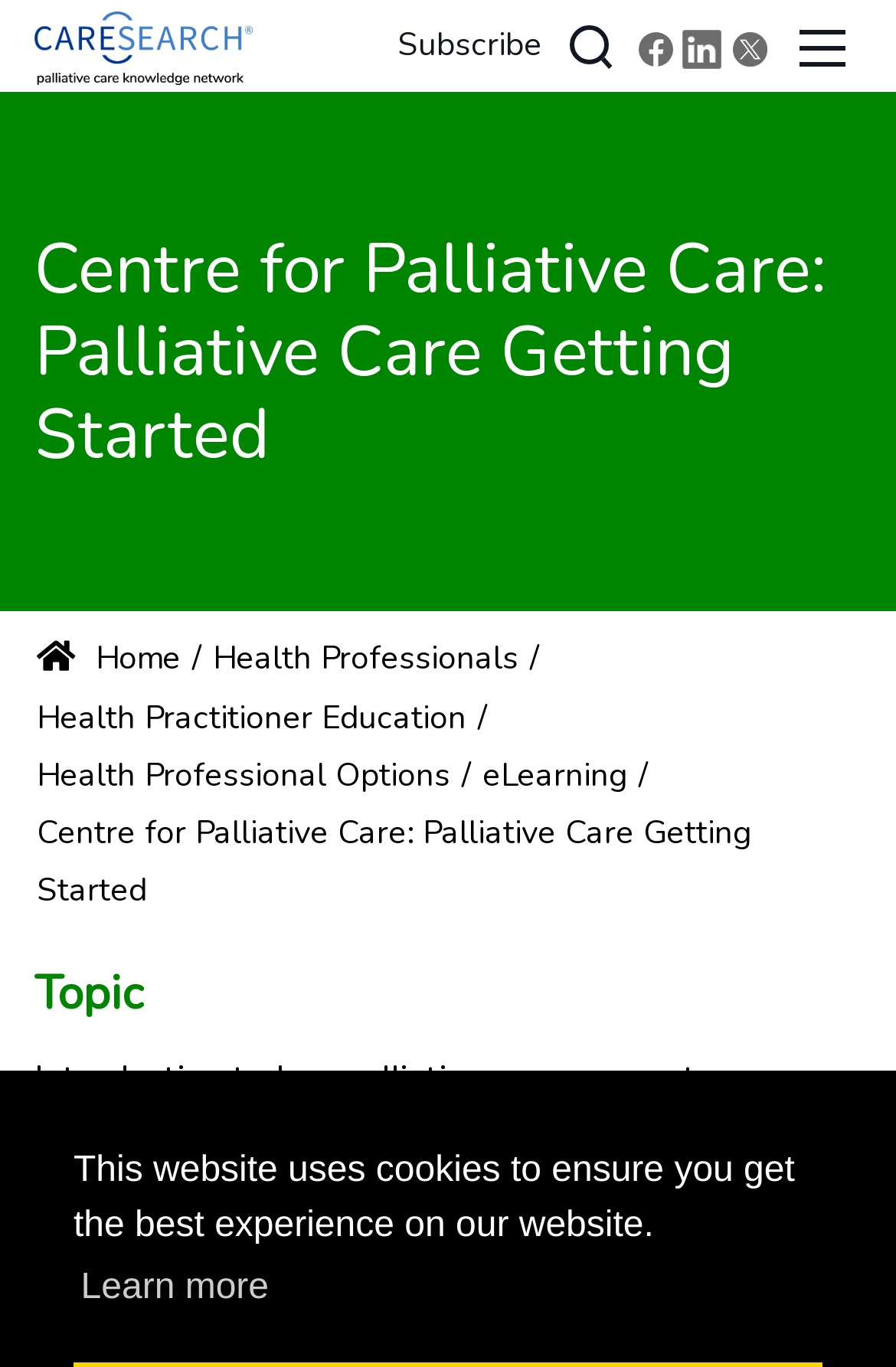Refer to the screenshot and give an in-depth answer to this question: What is the topic of the webpage?

The topic of the webpage can be inferred from the heading 'Topic' and the subsequent text 'Introduction to key palliative care concepts', which suggests that the webpage is related to palliative care.